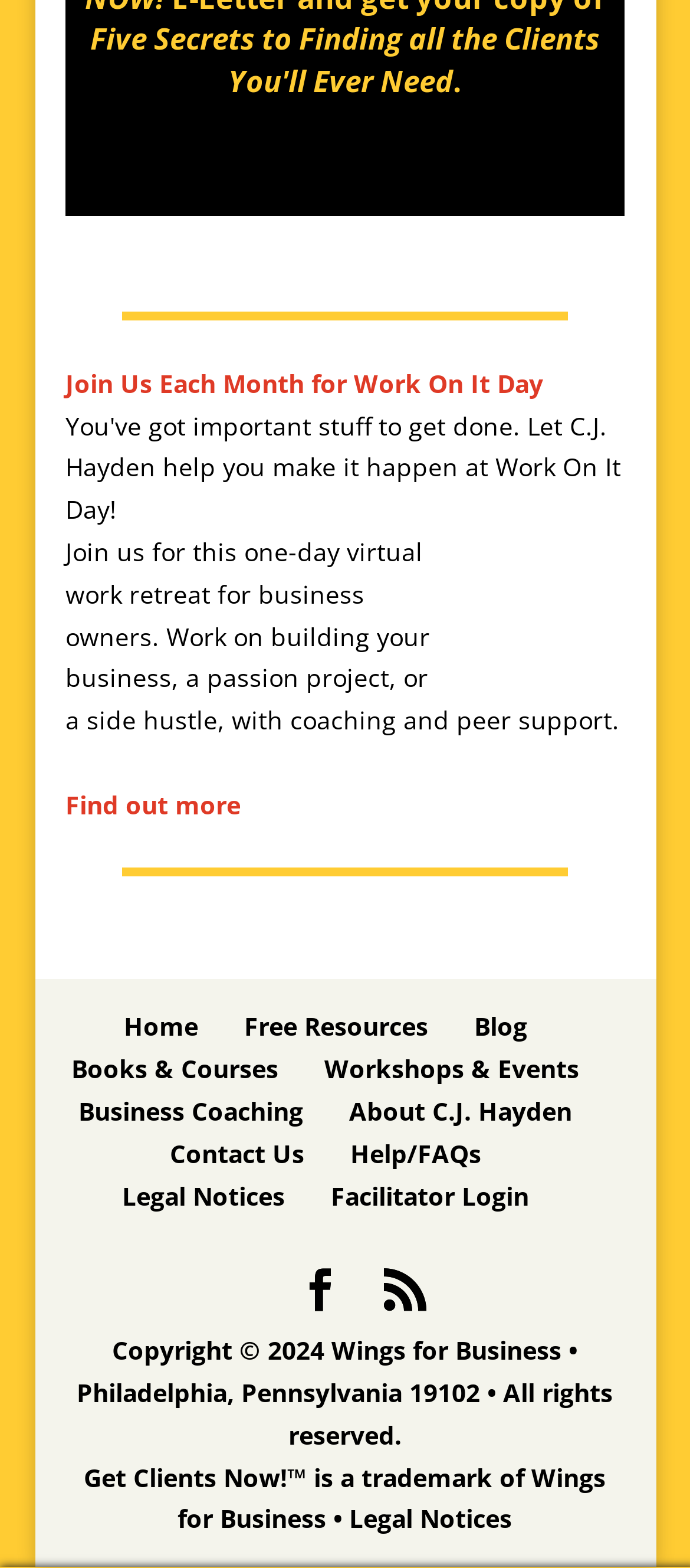Please provide a comprehensive response to the question based on the details in the image: What is the location of Wings for Business?

The location of Wings for Business can be found in the copyright information at the bottom of the page, which states 'Copyright © 2024 Wings for Business • Philadelphia, Pennsylvania 19102 • All rights reserved.'.